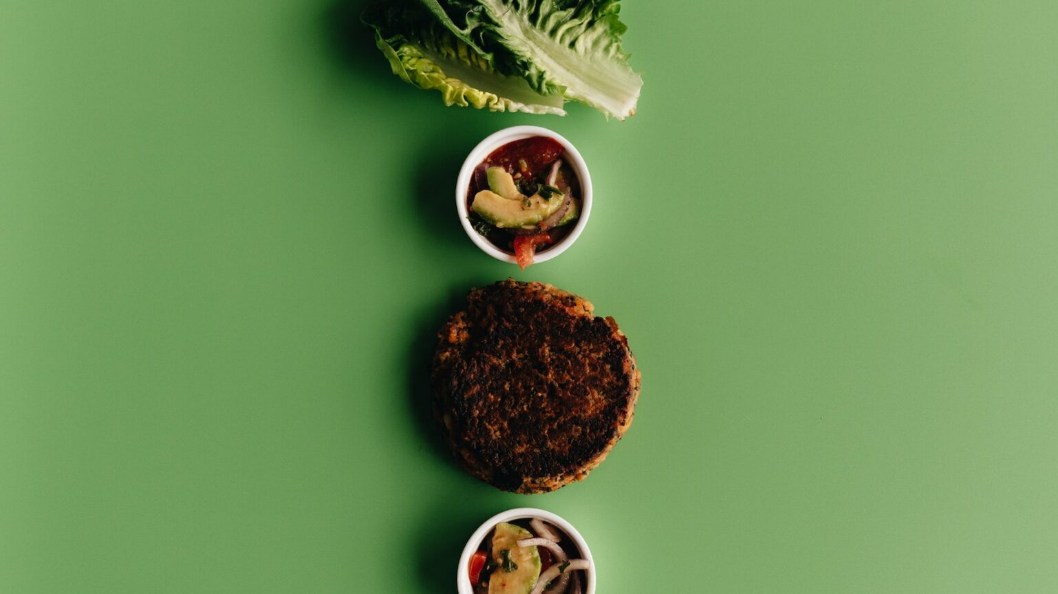Please examine the image and provide a detailed answer to the question: What is placed above the dishes?

A sprig of crisp romaine lettuce is placed above the dishes, adding a touch of color and a hint of crunch to the overall arrangement, creating a visually appealing presentation.